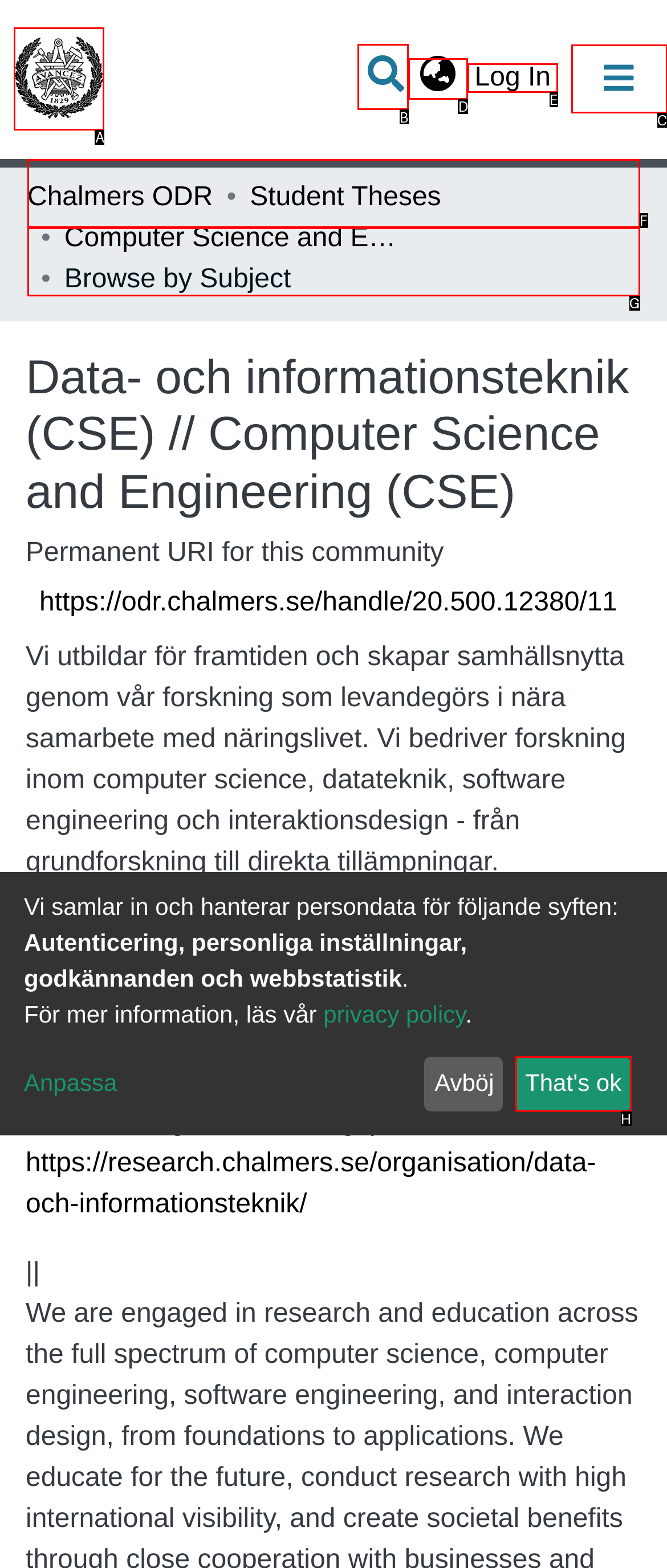Identify the correct choice to execute this task: Search for something
Respond with the letter corresponding to the right option from the available choices.

B